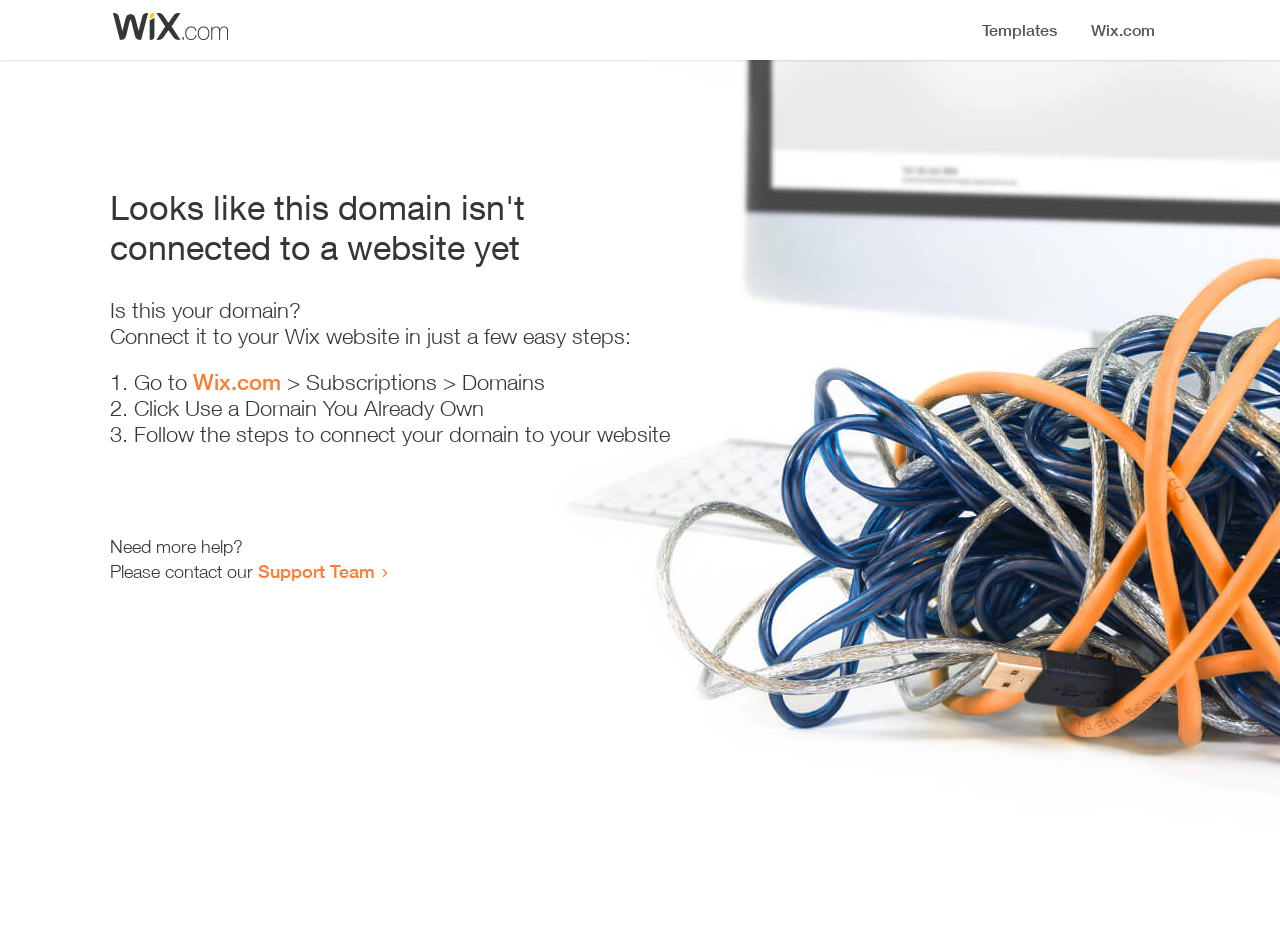What is the purpose of the webpage?
Look at the image and respond with a single word or a short phrase.

Domain connection guide